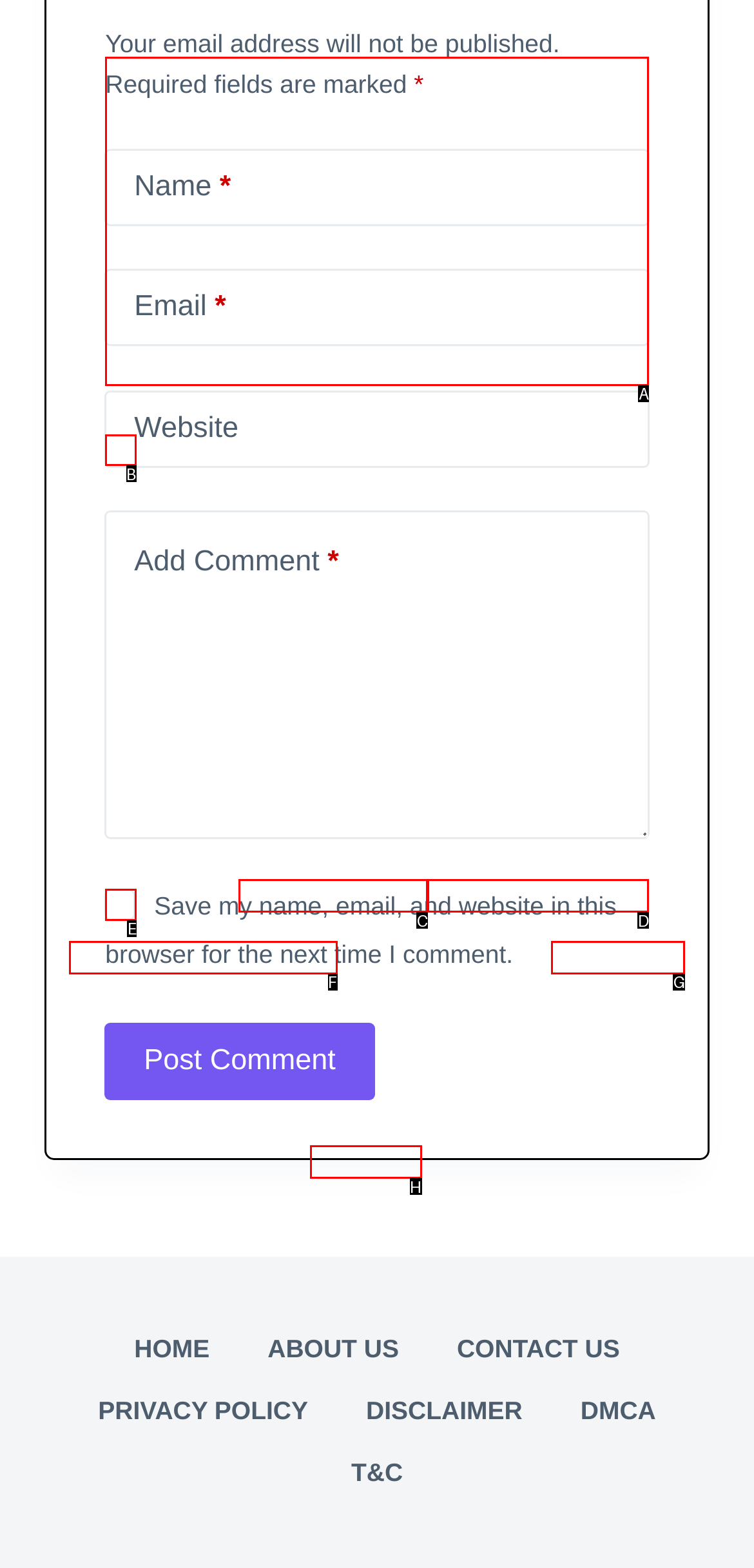Indicate the UI element to click to perform the task: Save your information for next time. Reply with the letter corresponding to the chosen element.

E